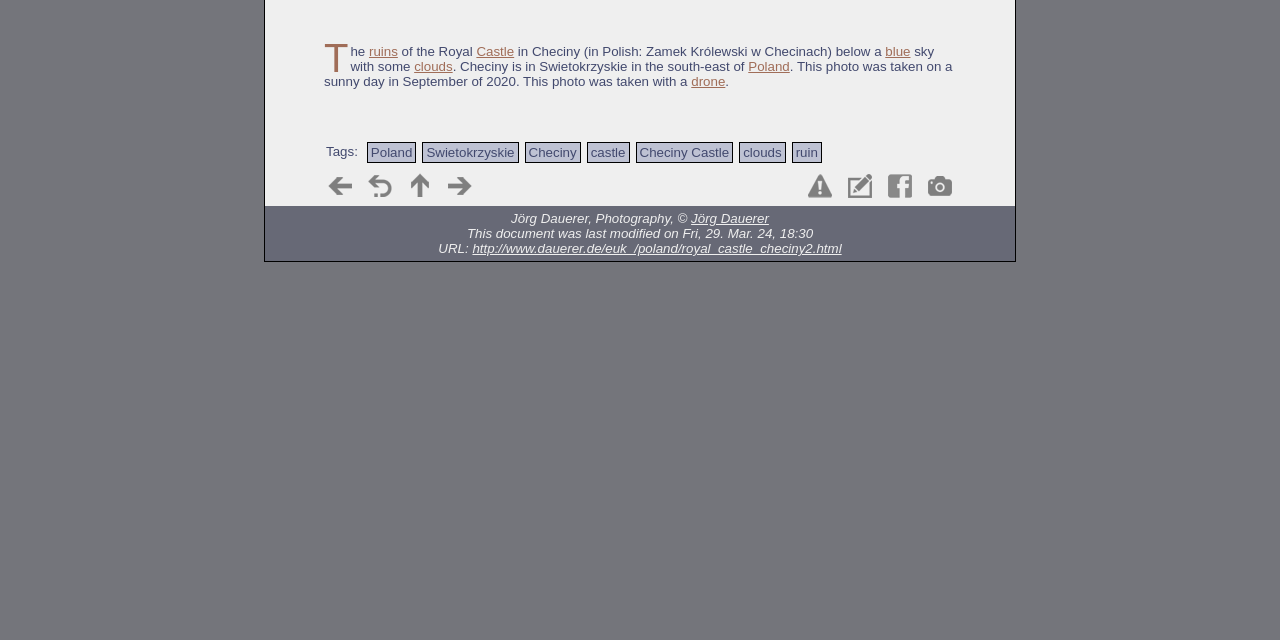From the webpage screenshot, predict the bounding box coordinates (top-left x, top-left y, bottom-right x, bottom-right y) for the UI element described here: Checiny Castle

[0.5, 0.227, 0.57, 0.25]